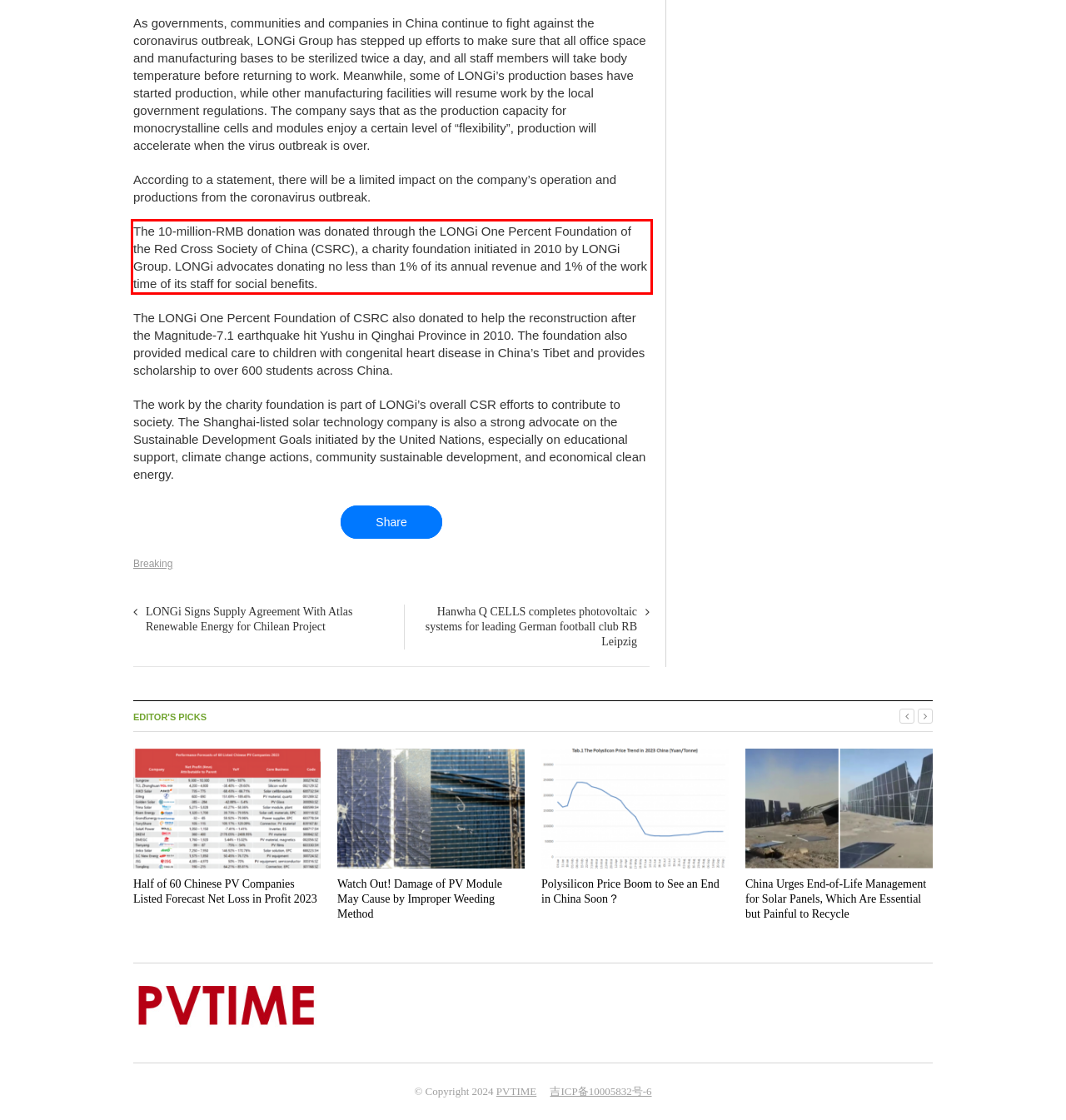The screenshot provided shows a webpage with a red bounding box. Apply OCR to the text within this red bounding box and provide the extracted content.

The 10-million-RMB donation was donated through the LONGi One Percent Foundation of the Red Cross Society of China (CSRC), a charity foundation initiated in 2010 by LONGi Group. LONGi advocates donating no less than 1% of its annual revenue and 1% of the work time of its staff for social benefits.